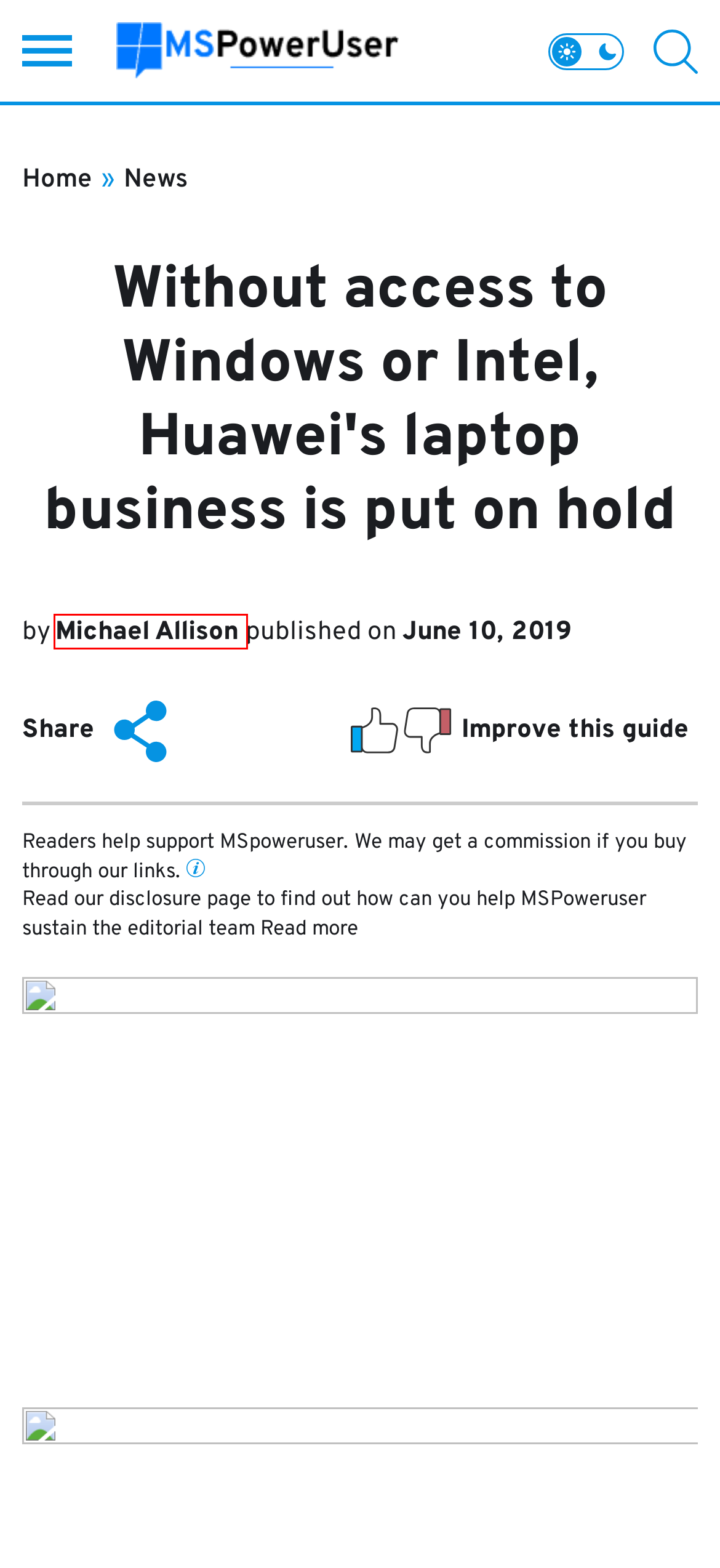You are given a webpage screenshot where a red bounding box highlights an element. Determine the most fitting webpage description for the new page that loads after clicking the element within the red bounding box. Here are the candidates:
A. android Archives - MSPoweruser
B. About us - MSPoweruser
C. Microsoft is rolling out Xbox June Update with improvements for console, cloud gaming and more
D. Affiliate Disclosure - MSPoweruser
E. MSPoweruser - Microsoft and Technology News
F. News Archives - MSPoweruser
G. Michael Allison - MSPoweruser
H. Xbox Archives - MSPoweruser

G